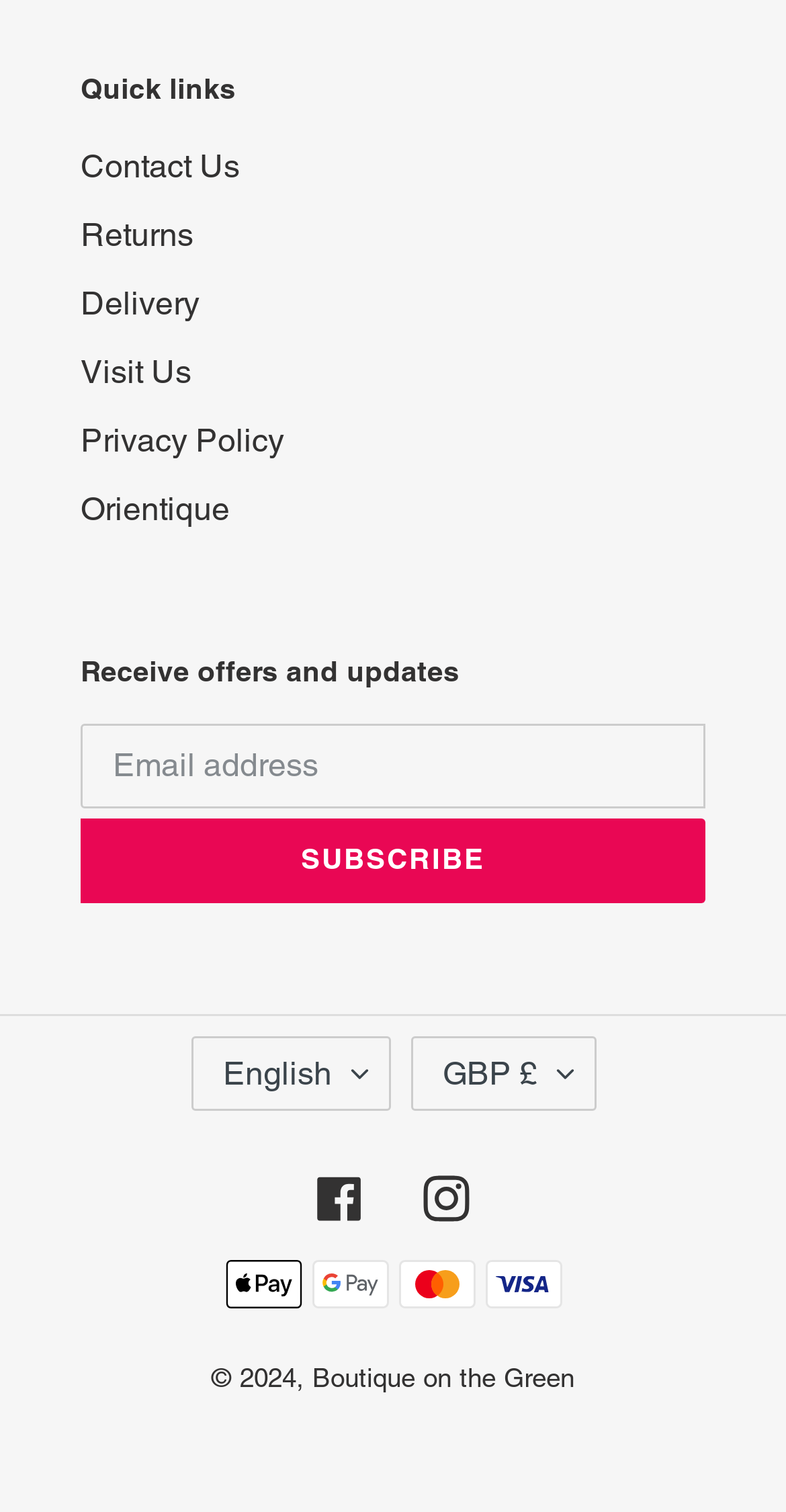Utilize the details in the image to thoroughly answer the following question: What is the copyright year?

The text '© 2024' is displayed at the bottom of the page, indicating that the copyright year is 2024.